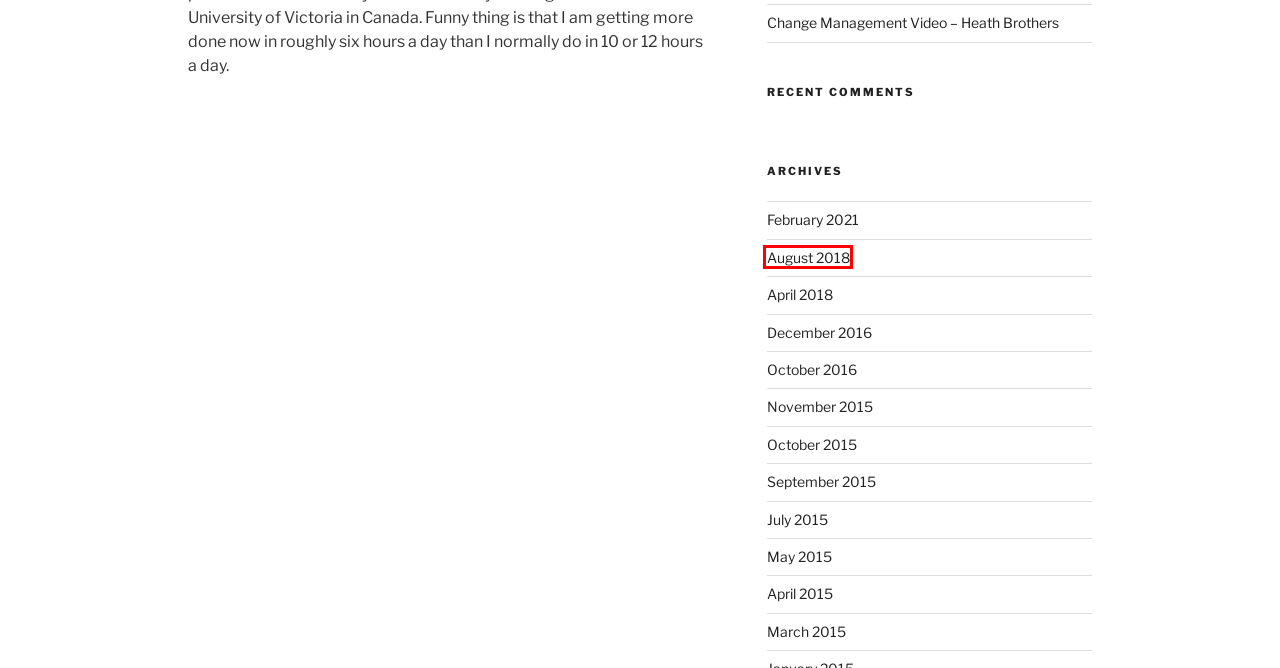Inspect the screenshot of a webpage with a red rectangle bounding box. Identify the webpage description that best corresponds to the new webpage after clicking the element inside the bounding box. Here are the candidates:
A. March 2015 – Brent's Blog
B. October 2016 – Brent's Blog
C. February 2021 – Brent's Blog
D. May 2015 – Brent's Blog
E. October 2015 – Brent's Blog
F. August 2018 – Brent's Blog
G. November 2015 – Brent's Blog
H. April 2015 – Brent's Blog

F